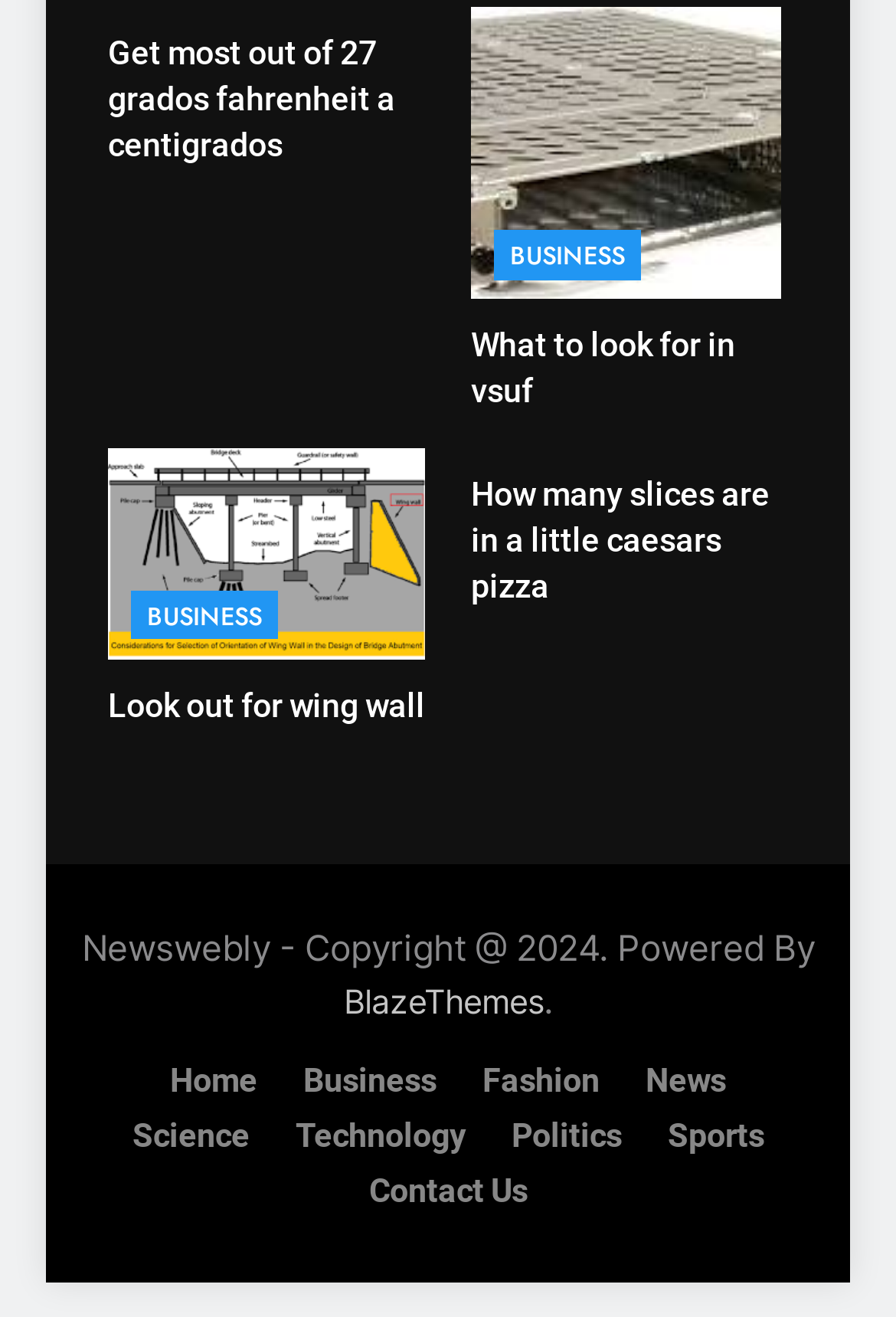Based on the provided description, "name="companyname" placeholder="Company Name"", find the bounding box of the corresponding UI element in the screenshot.

None